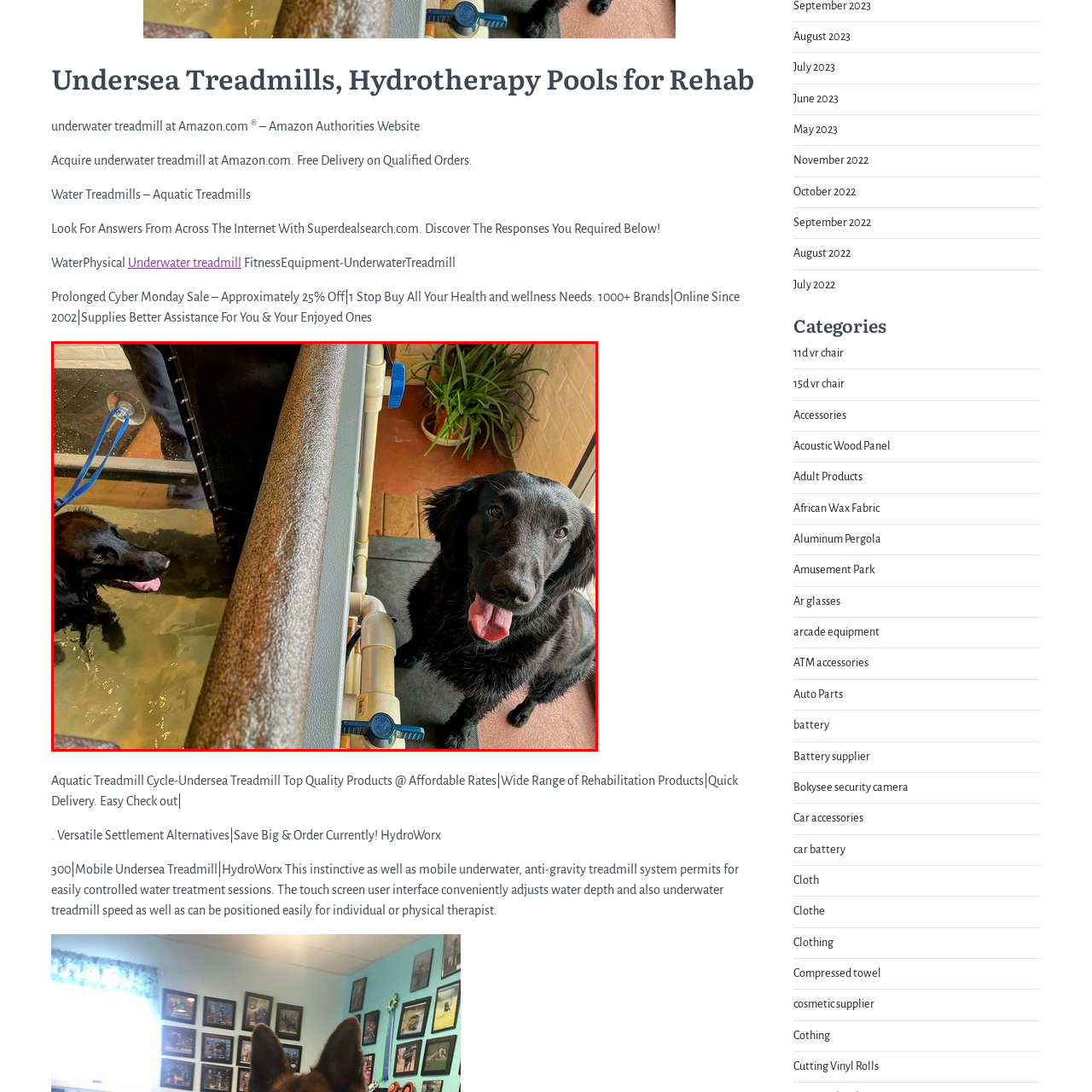How many dogs are in the image?
Look closely at the part of the image outlined in red and give a one-word or short phrase answer.

two